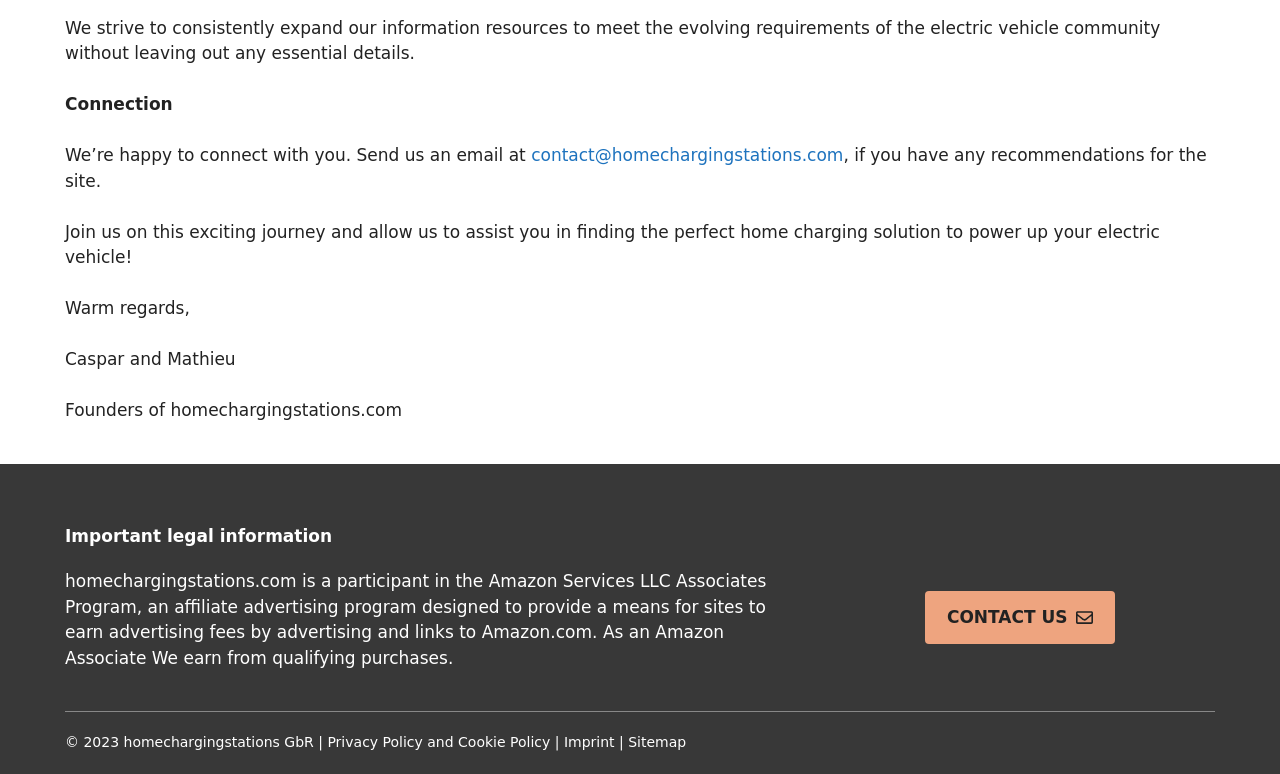How can users contact the website owners?
Deliver a detailed and extensive answer to the question.

The website provides an email address 'contact@homechargingstations.com' for users to send their queries or recommendations, as mentioned in the text 'Send us an email at contact@homechargingstations.com, if you have any recommendations for the site.'